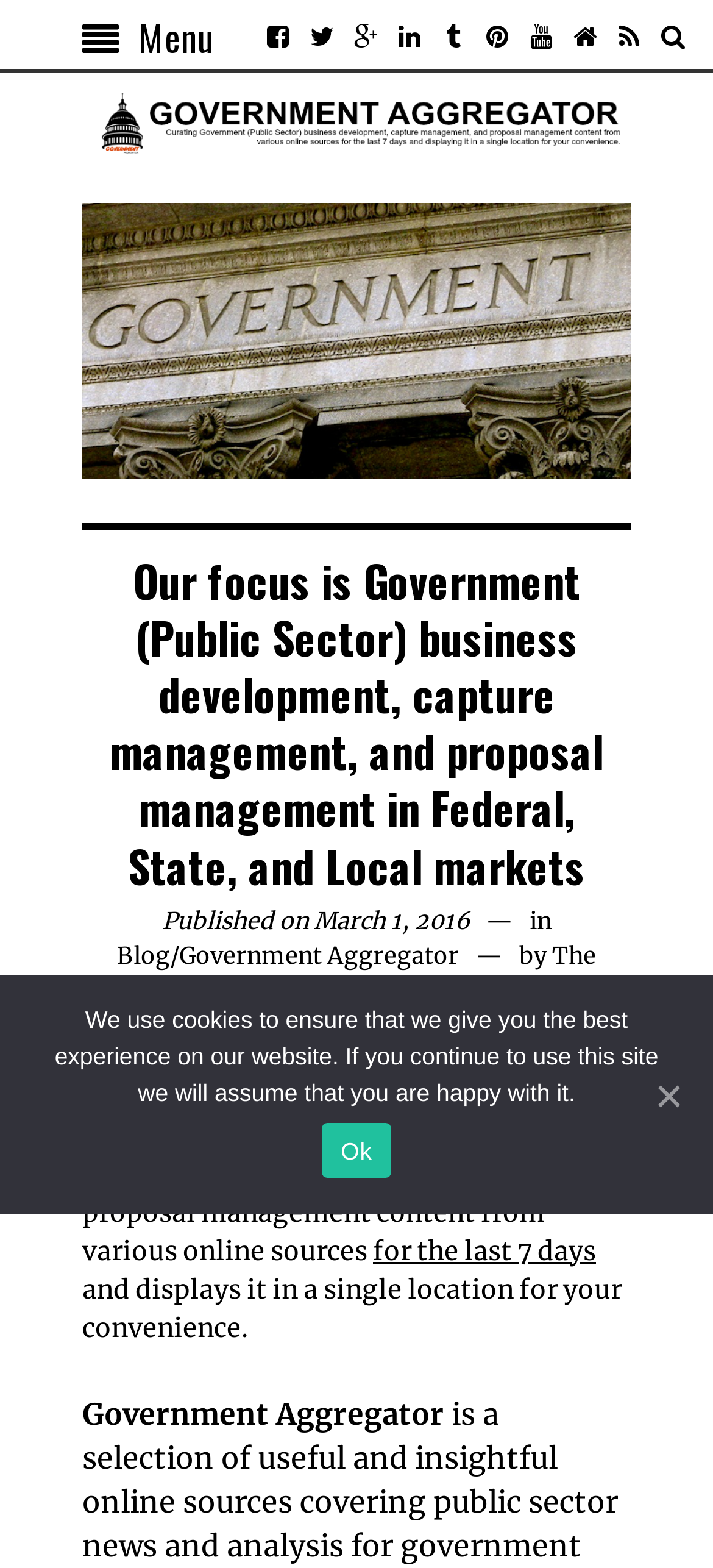Locate the coordinates of the bounding box for the clickable region that fulfills this instruction: "Go to the Government Aggregator page".

[0.251, 0.6, 0.644, 0.618]